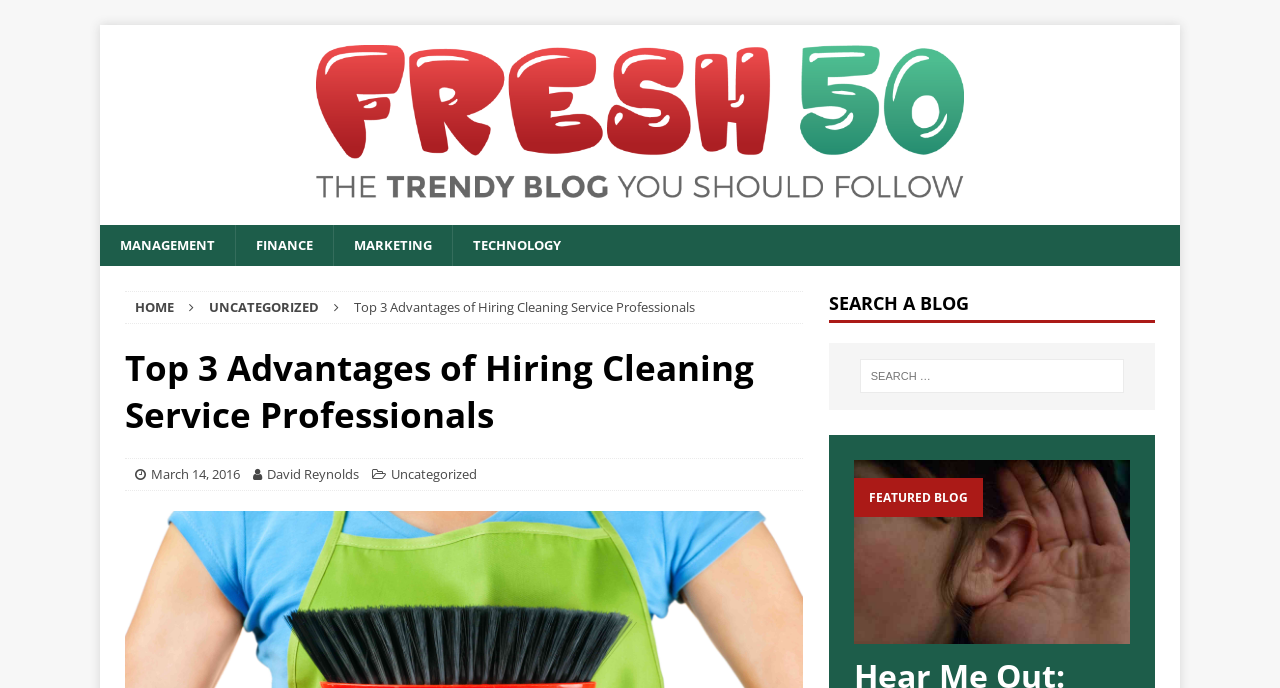What is the author of the blog post?
Based on the screenshot, give a detailed explanation to answer the question.

I looked for information about the author of the blog post and found a link with the text 'David Reynolds' associated with it. This link is likely the author's name, so I concluded that the author of the blog post is David Reynolds.